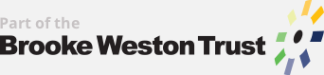What do the colorful graphic elements resemble?
Look at the image and respond to the question as thoroughly as possible.

The caption describes the colorful graphic elements surrounding the text as resembling a sunburst, which is a visual representation that often symbolizes growth, diversity, or community.